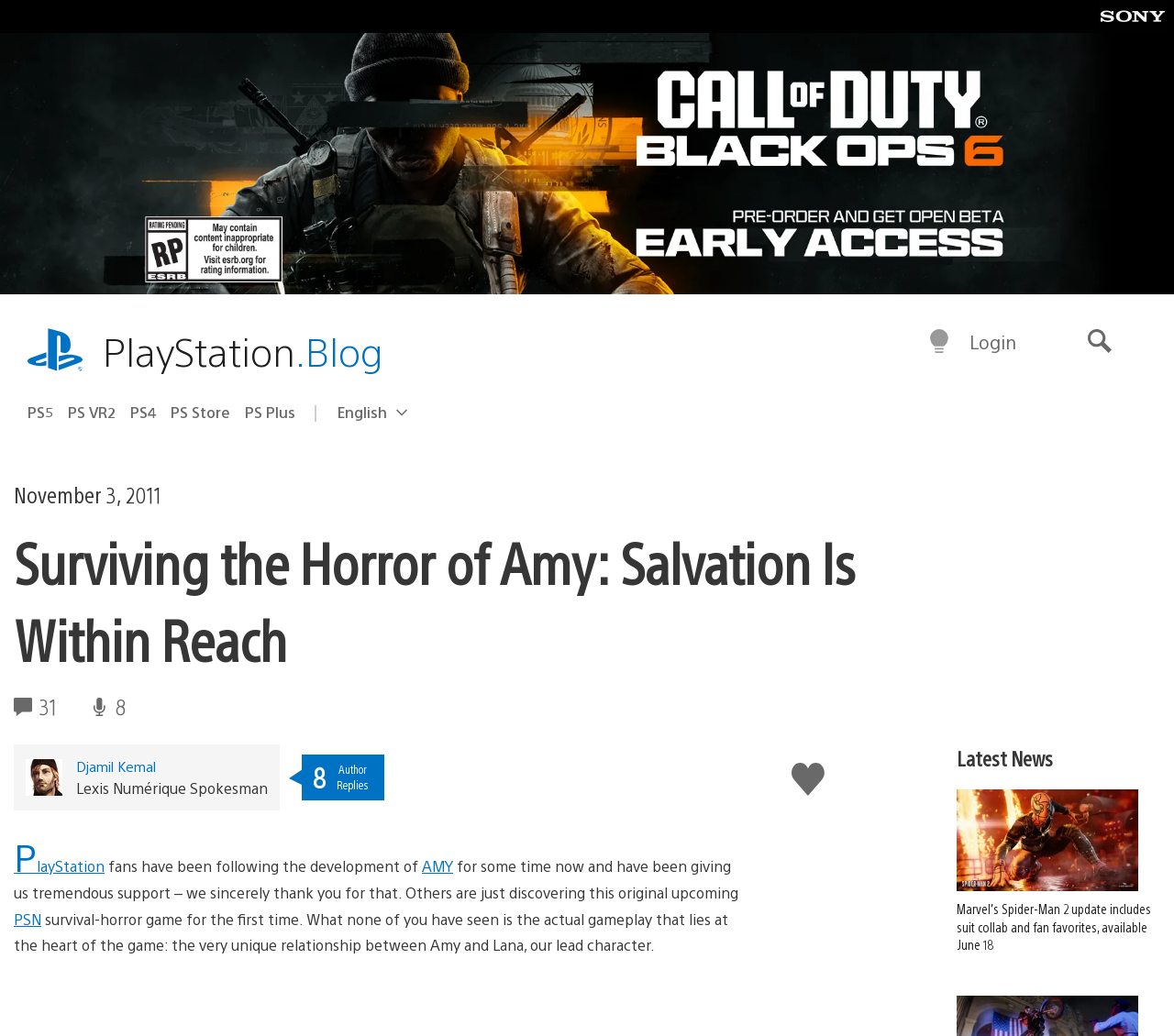Provide the bounding box coordinates of the HTML element this sentence describes: "aria-label="Switch to dark mode"".

[0.79, 0.318, 0.81, 0.343]